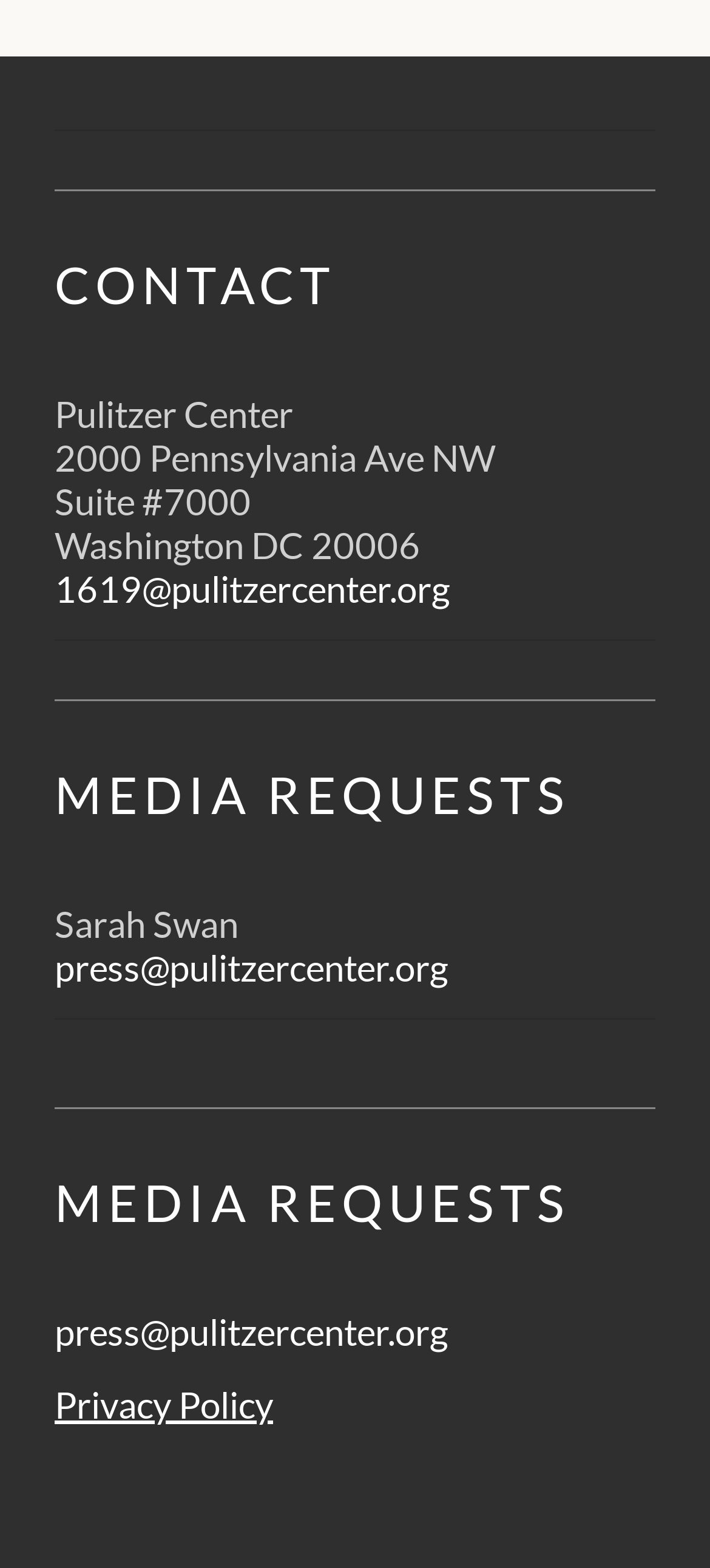Using the description: "1619@pulitzercenter.org", determine the UI element's bounding box coordinates. Ensure the coordinates are in the format of four float numbers between 0 and 1, i.e., [left, top, right, bottom].

[0.077, 0.361, 0.633, 0.389]